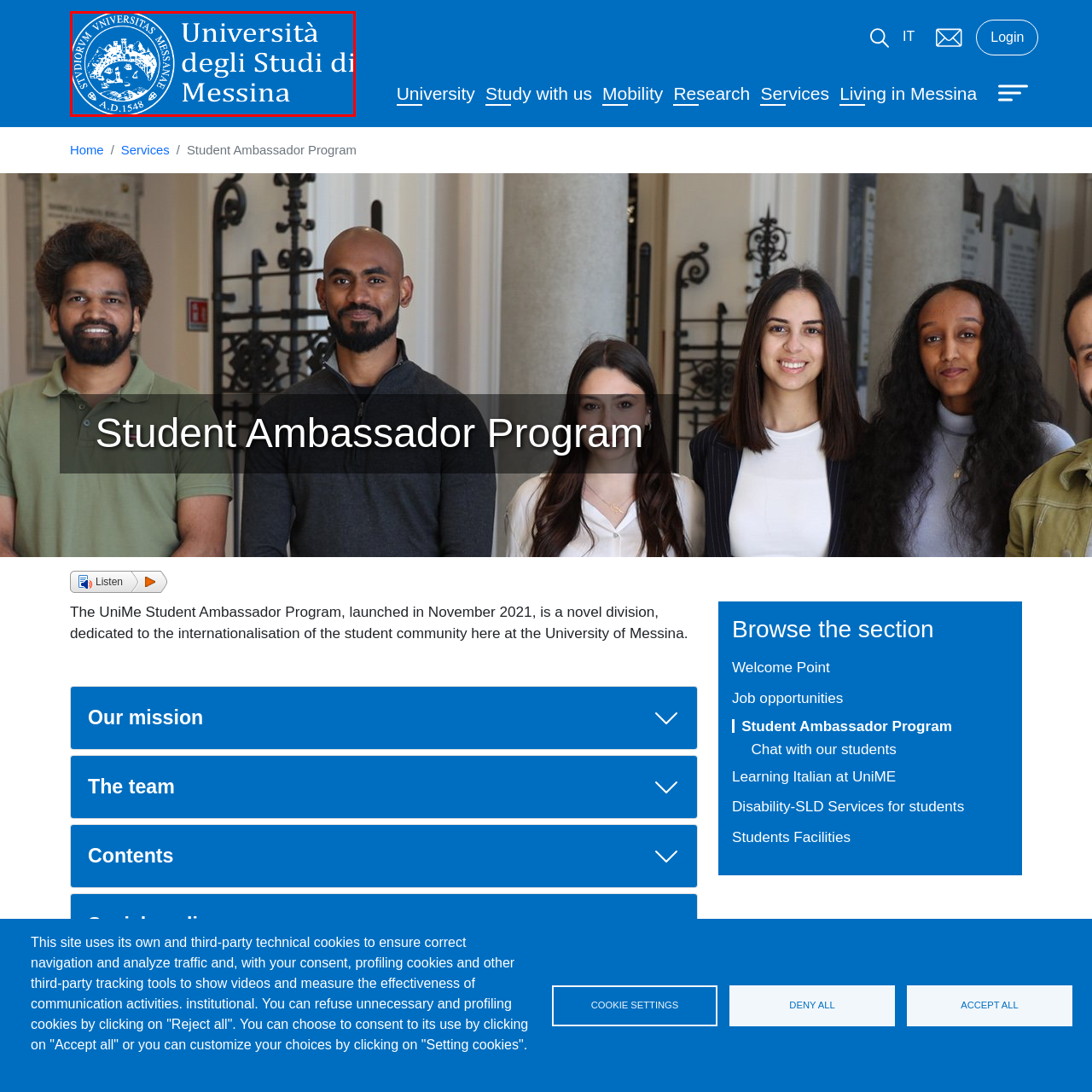What is the language of the text surrounding the logo?
Examine the content inside the red bounding box and give a comprehensive answer to the question.

The caption specifically mentions that the text 'STVDIORVM VNIVERSITAS MESSANAE' is in Latin, which is an ancient language that is often used in formal and academic contexts.